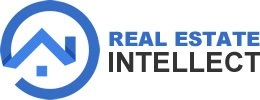Generate an elaborate caption that covers all aspects of the image.

The image features the logo of "Real Estate Intellect," a platform dedicated to providing insightful tips and valuable information for real estate professionals and homeowners. The logo showcases a stylized house symbol, integrated with a blue circular design that emphasizes a sense of trust and professionalism. The text "REAL ESTATE" is displayed prominently in bold letters, highlighting the core focus of the brand, while the word "INTELLECT" is presented in a contrasting black font, suggesting a blend of knowledge and expertise in the real estate market. This logo serves as a visual representation of the website's commitment to helping users navigate the complexities of buying, selling, and managing real estate effectively.